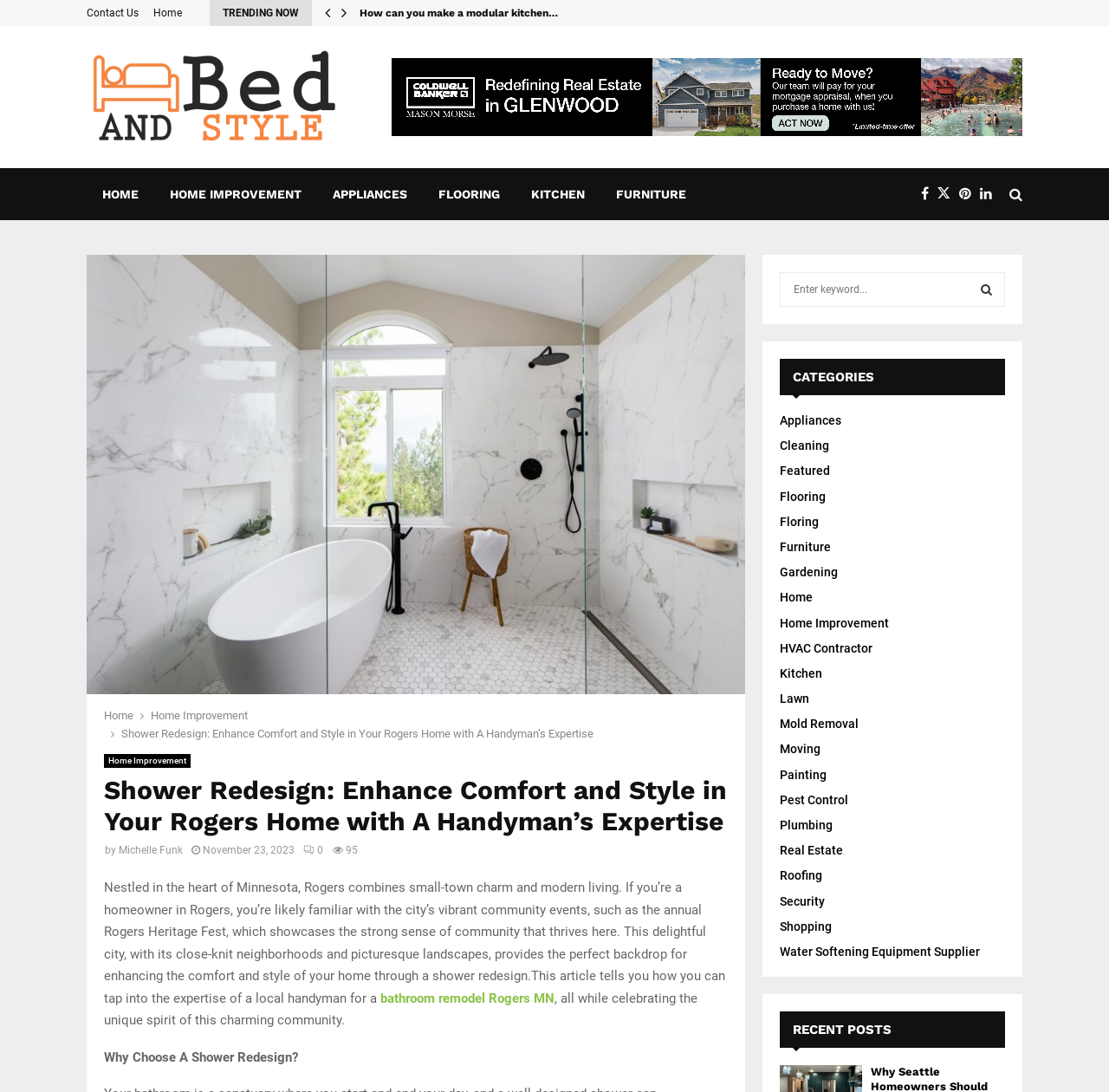Could you provide the bounding box coordinates for the portion of the screen to click to complete this instruction: "Click on the 'Home Improvement' category"?

[0.136, 0.649, 0.223, 0.661]